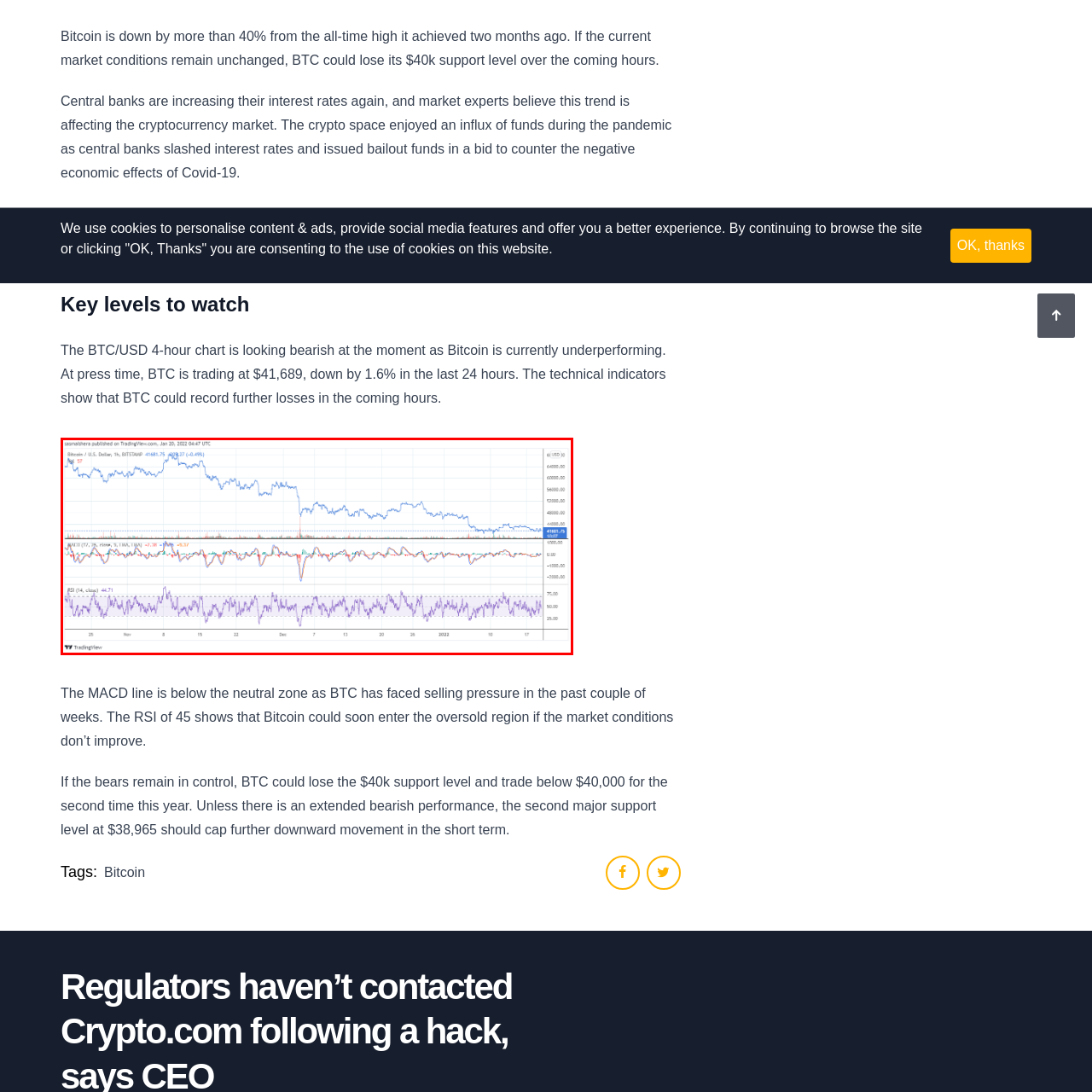Elaborate on all the details and elements present in the red-outlined area of the image.

The image depicts a detailed 4-hour chart for Bitcoin (BTC) against the US Dollar (USD), showing a distinct bearish trend over a specified time frame. The cryptocurrency is currently trading at approximately $41,689, which reflects a decline of 1.6% over the past 24 hours. 

Highlighted below the main price graph is a section illustrating technical indicators, including the MACD (Moving Average Convergence Divergence) and RSI (Relative Strength Index). The MACD line is positioned below the neutral zone, indicating that Bitcoin is experiencing selling pressure, while the RSI, currently at 45, suggests that Bitcoin may soon enter an oversold territory if the current market conditions persist.

This chart serves as a critical analysis tool for traders and investors, reflecting the current market dynamics influenced by rising interest rates from central banks, which have historically impacted the influx of capital in the cryptocurrency sector. The presence of key support levels around $40,000 and $38,965 are crucial points to watch in light of the ongoing bearish momentum.